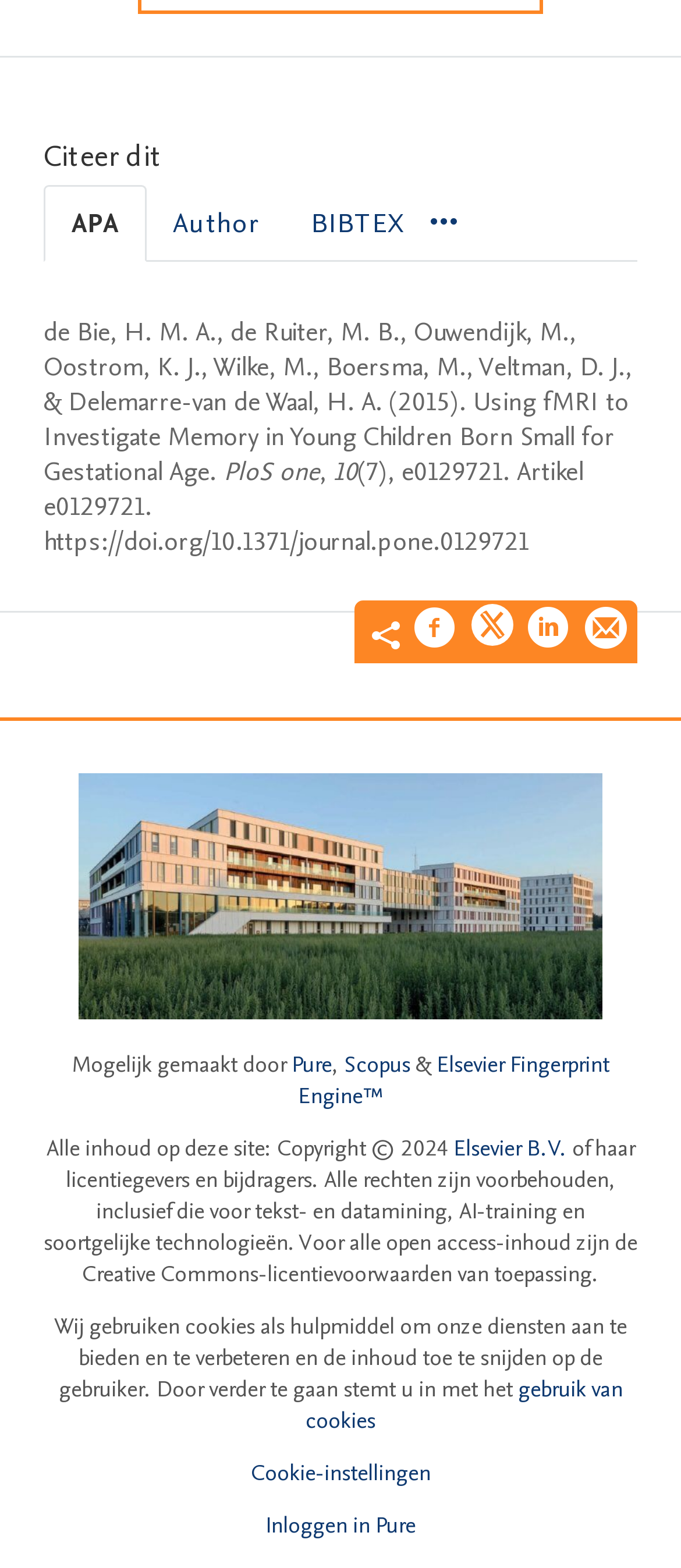Please respond to the question using a single word or phrase:
What is the DOI of the article?

https://doi.org/10.1371/journal.pone.0129721